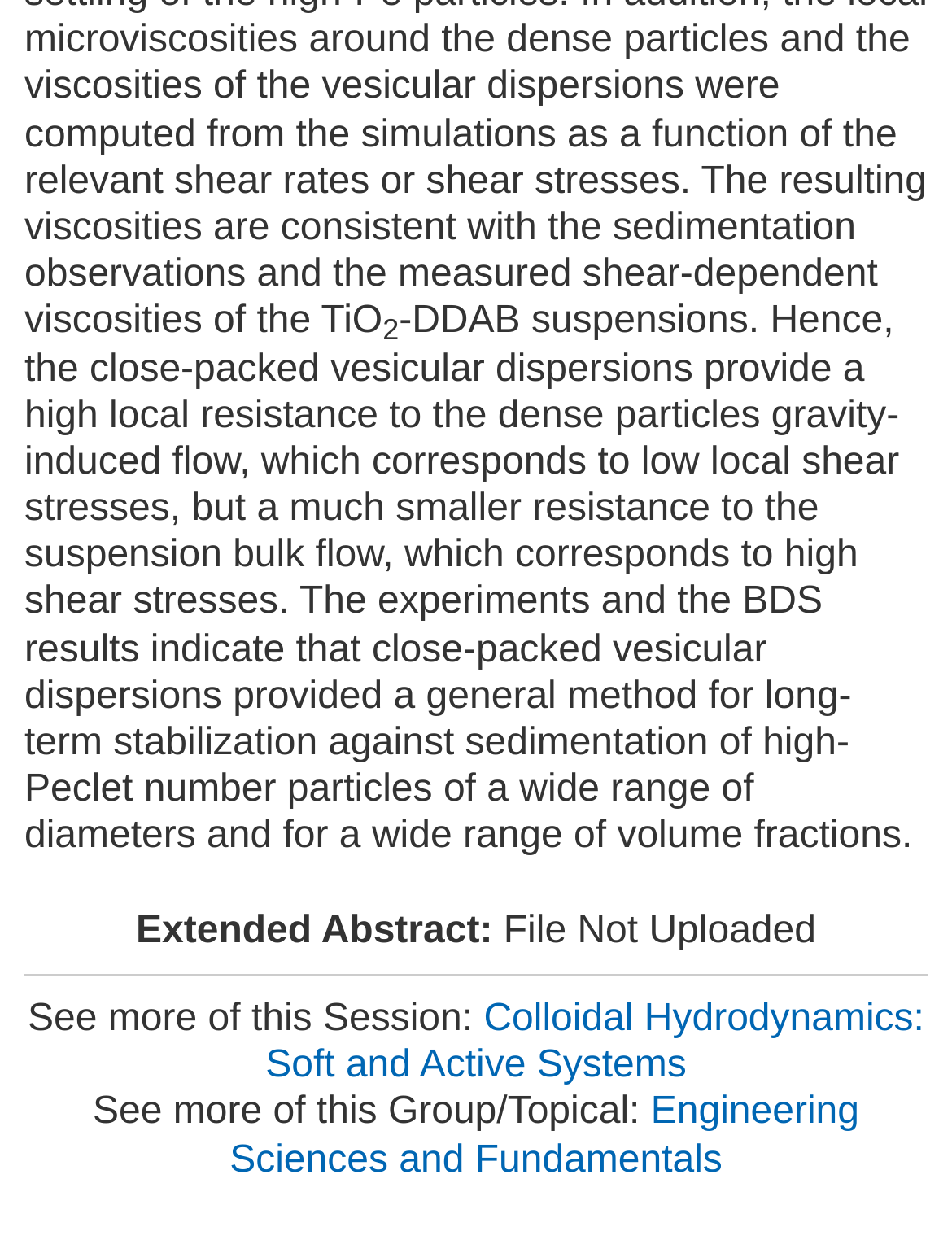Using the webpage screenshot and the element description Engineering Sciences and Fundamentals, determine the bounding box coordinates. Specify the coordinates in the format (top-left x, top-left y, bottom-right x, bottom-right y) with values ranging from 0 to 1.

[0.241, 0.879, 0.903, 0.95]